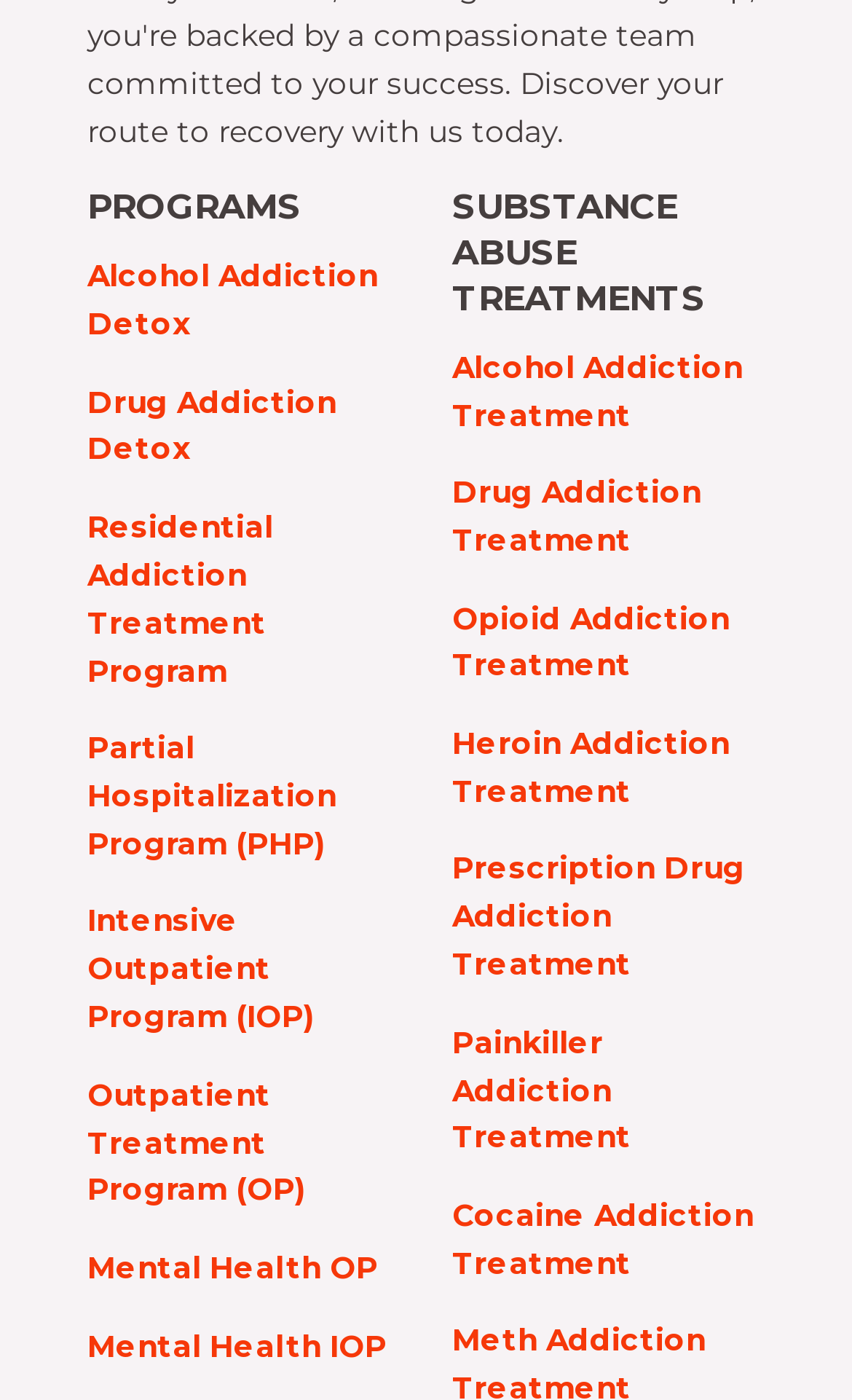Please identify the bounding box coordinates of the element's region that needs to be clicked to fulfill the following instruction: "Learn about 'Opioid Addiction Treatment'". The bounding box coordinates should consist of four float numbers between 0 and 1, i.e., [left, top, right, bottom].

[0.531, 0.429, 0.856, 0.488]